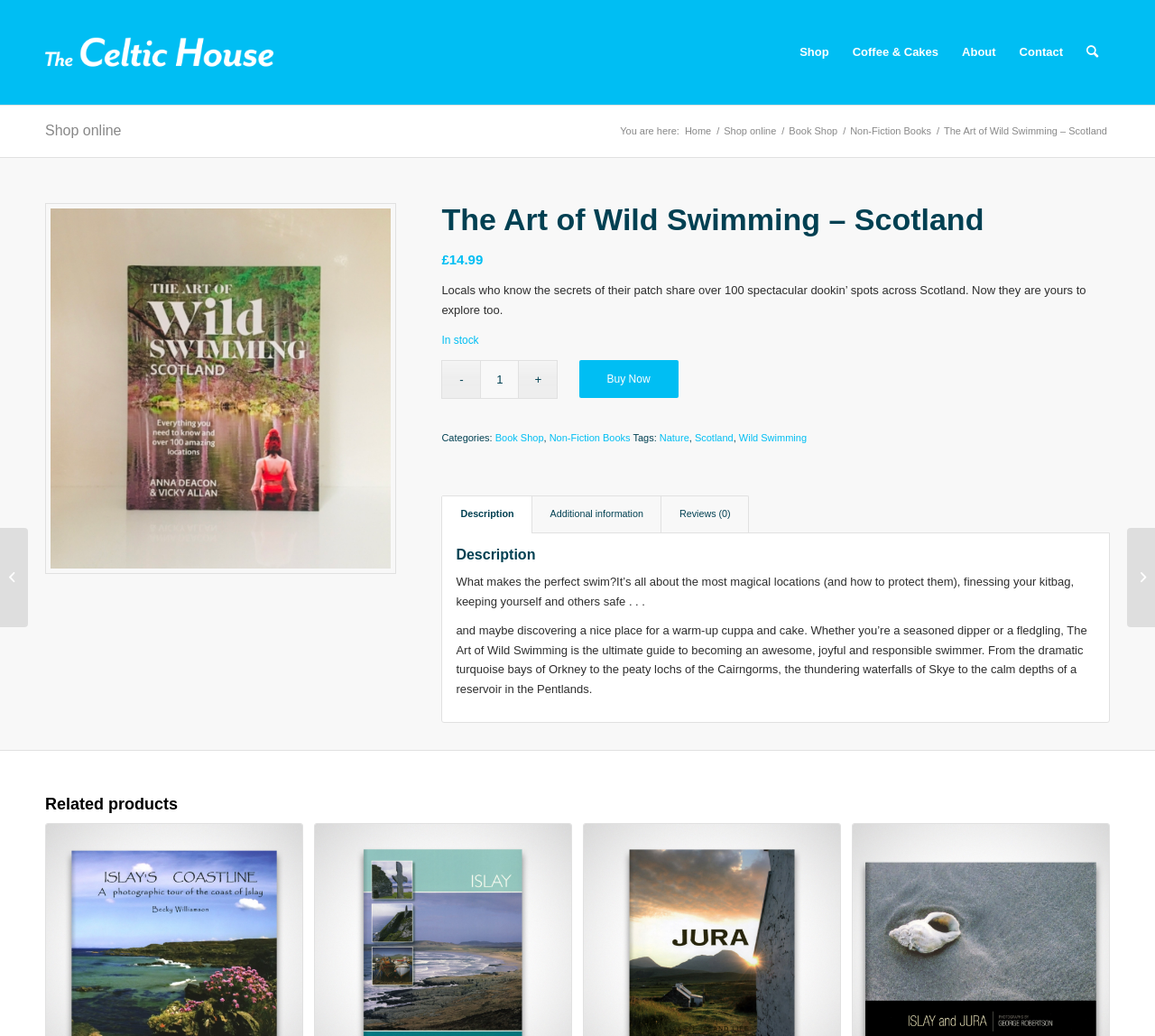Kindly determine the bounding box coordinates for the clickable area to achieve the given instruction: "Check the 'Related products'".

[0.039, 0.768, 0.961, 0.786]